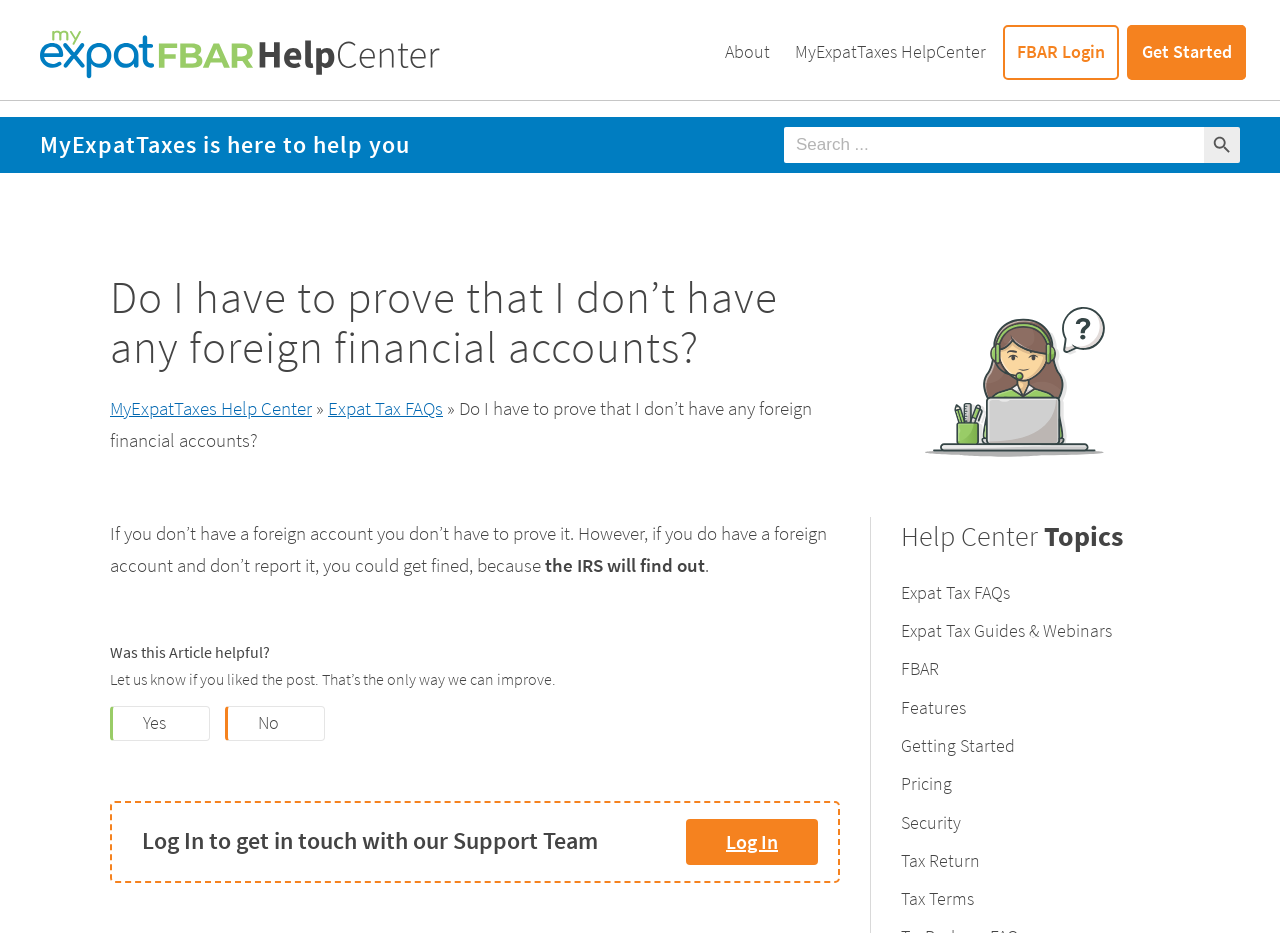Using the description: "Expat Tax Guides & Webinars", determine the UI element's bounding box coordinates. Ensure the coordinates are in the format of four float numbers between 0 and 1, i.e., [left, top, right, bottom].

[0.704, 0.664, 0.869, 0.688]